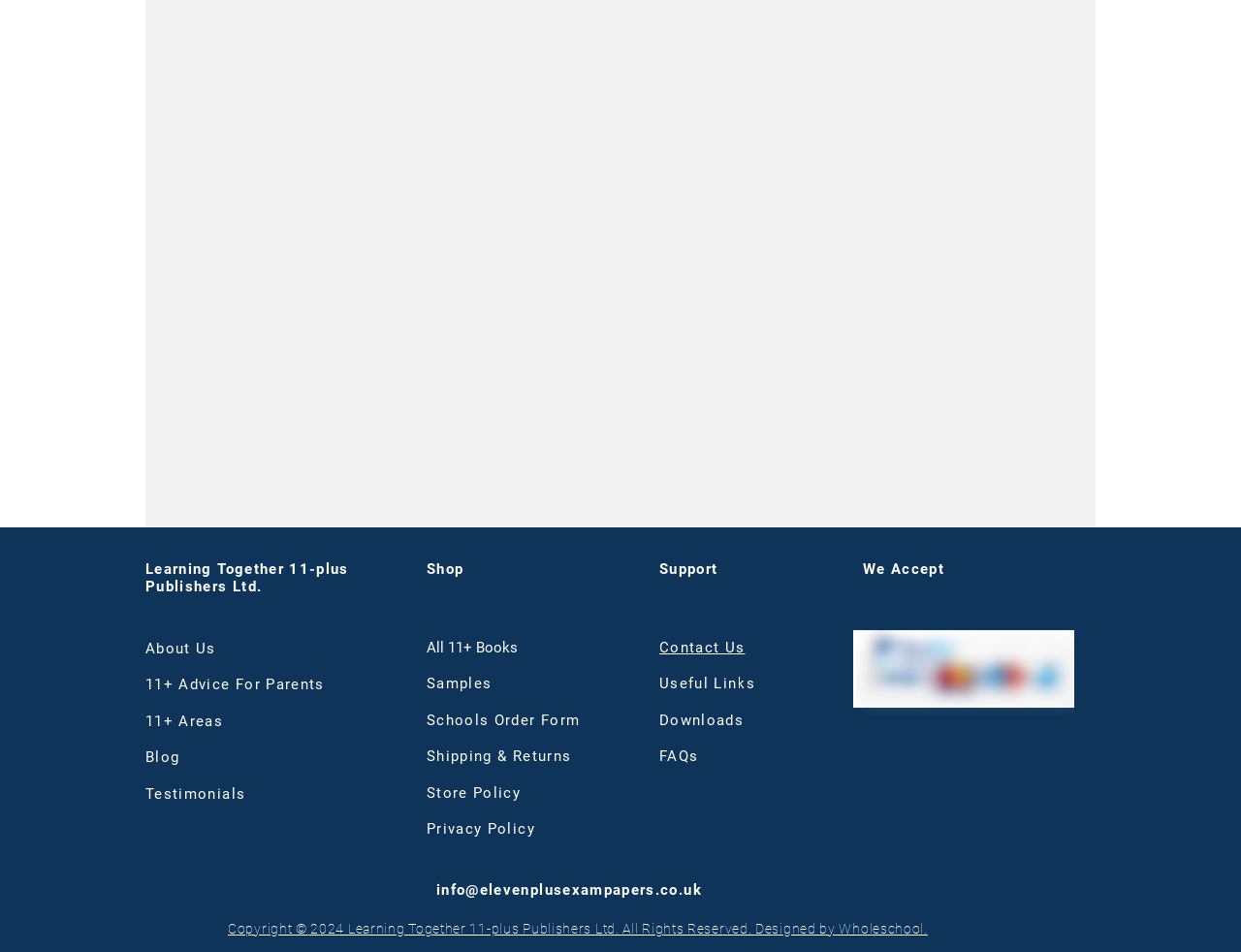Can you show the bounding box coordinates of the region to click on to complete the task described in the instruction: "Go to Home page"?

None